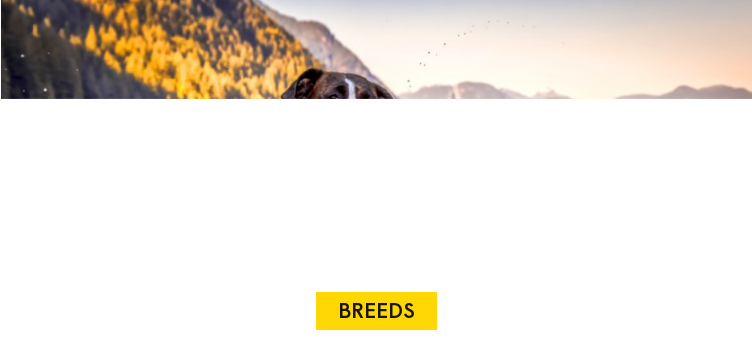What is the season depicted in the outdoor backdrop of the image?
Refer to the screenshot and deliver a thorough answer to the question presented.

The season depicted in the outdoor backdrop of the image can be determined by reading the caption, which describes the backdrop as having 'lush, golden autumn trees'. This indicates that the image is set during the autumn season, characterized by the golden color of the trees.